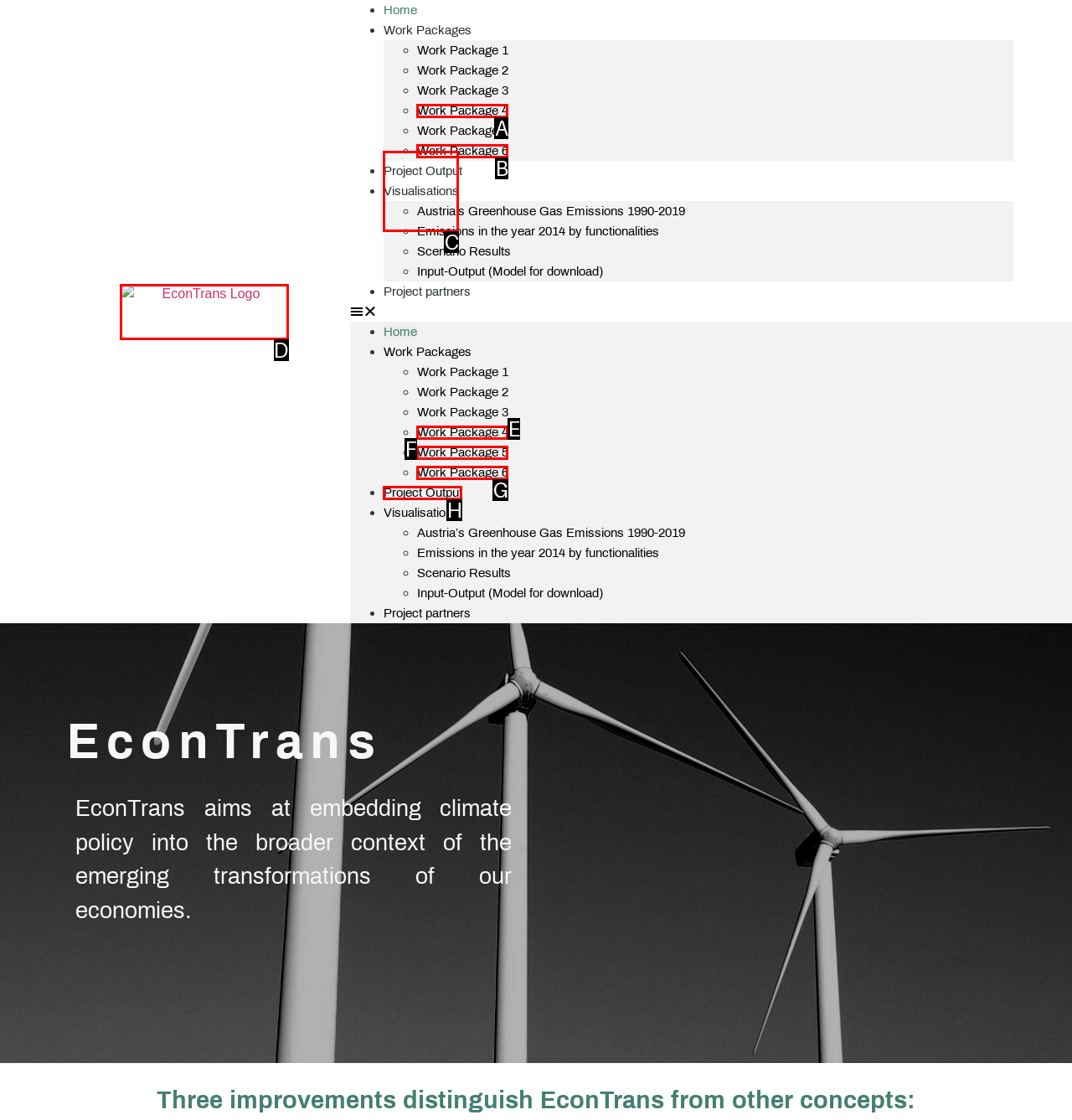From the given options, tell me which letter should be clicked to complete this task: Click the EconTrans Logo
Answer with the letter only.

D